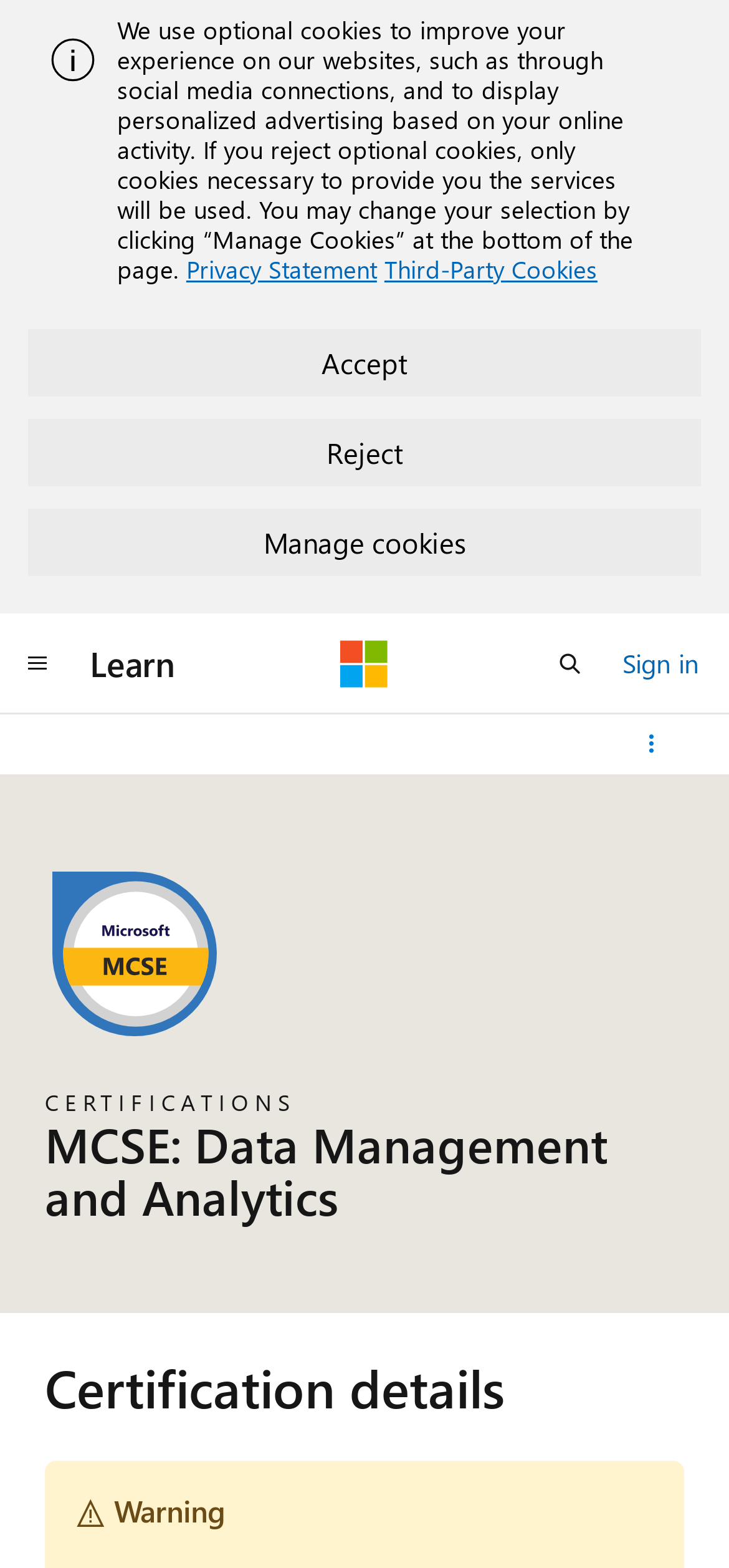Write a detailed summary of the webpage.

The webpage is about the MCSE: Data Management and Analytics certification on Microsoft Learn. At the top, there is an alert message with an image on the left side. Below the alert, there is a notification about the use of cookies, which includes a static text and three links: "Privacy Statement", "Third-Party Cookies", and "Manage Cookies". 

On the right side of the notification, there are three buttons: "Accept", "Reject", and "Manage cookies". Above these buttons, there is a global navigation button on the left side, followed by links to "Learn" and "Microsoft". On the right side, there is an "Open search" button and a "Sign in" link. 

When the "Sign in" link is clicked, a details section appears with a disclosure triangle for more actions. Below the top section, there is a heading "CERTIFICATIONS" followed by a heading "MCSE: Data Management and Analytics" and another heading "Certification details". At the bottom of the page, there is a warning message.